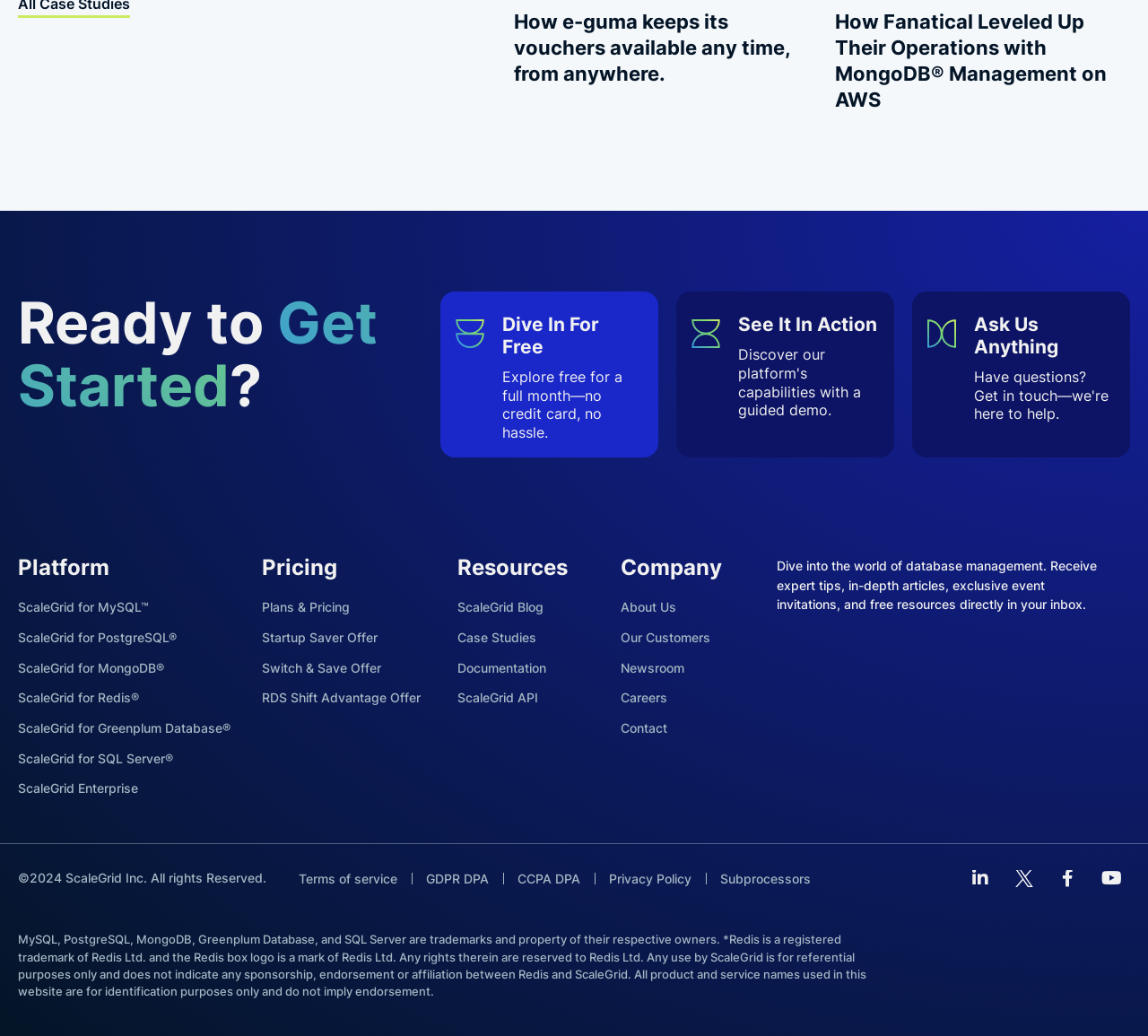Please identify the bounding box coordinates of the clickable region that I should interact with to perform the following instruction: "Call the phone number". The coordinates should be expressed as four float numbers between 0 and 1, i.e., [left, top, right, bottom].

None